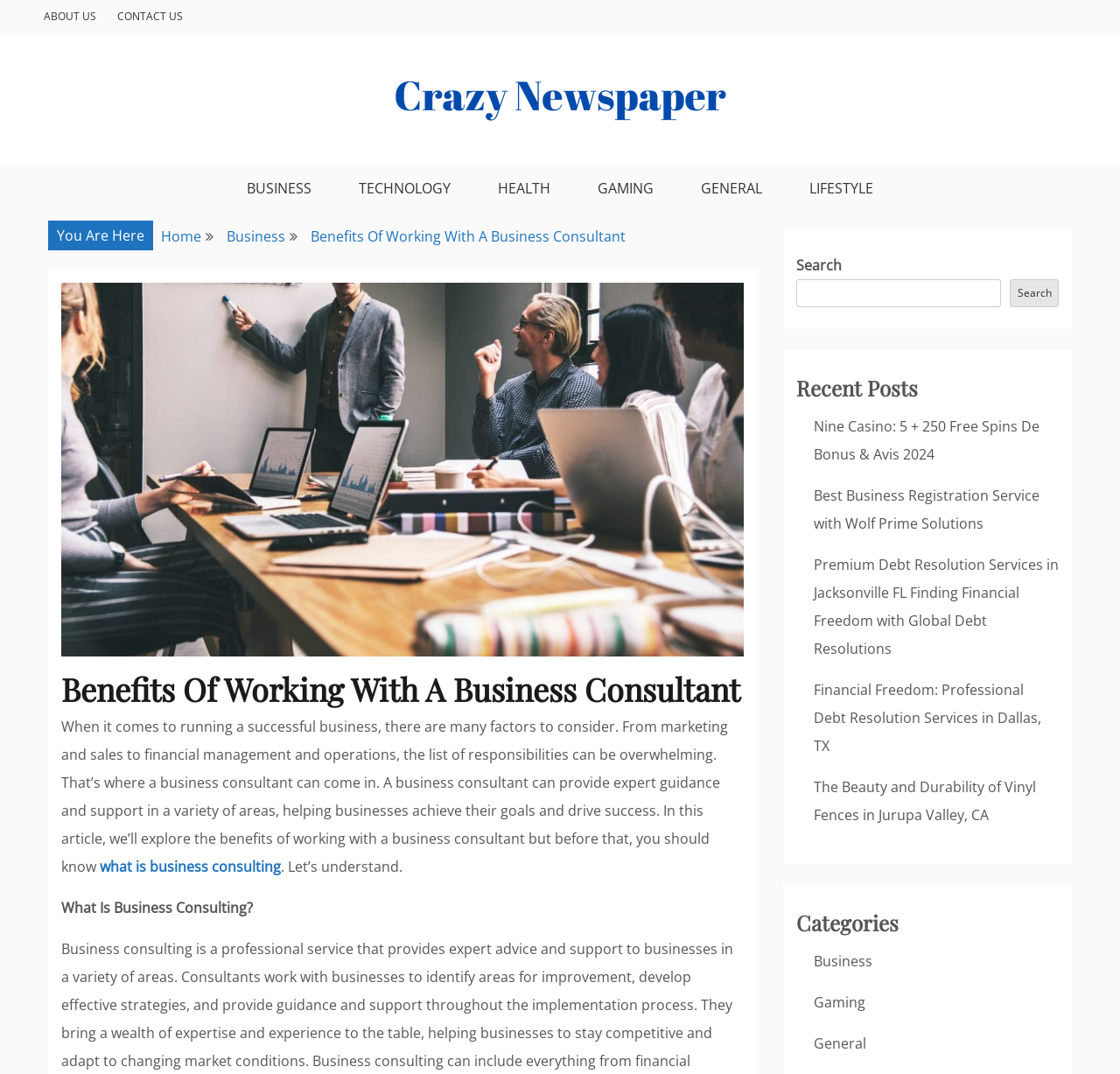Determine the bounding box coordinates of the region that needs to be clicked to achieve the task: "Learn about the benefits of working with a business consultant".

[0.055, 0.62, 0.664, 0.664]